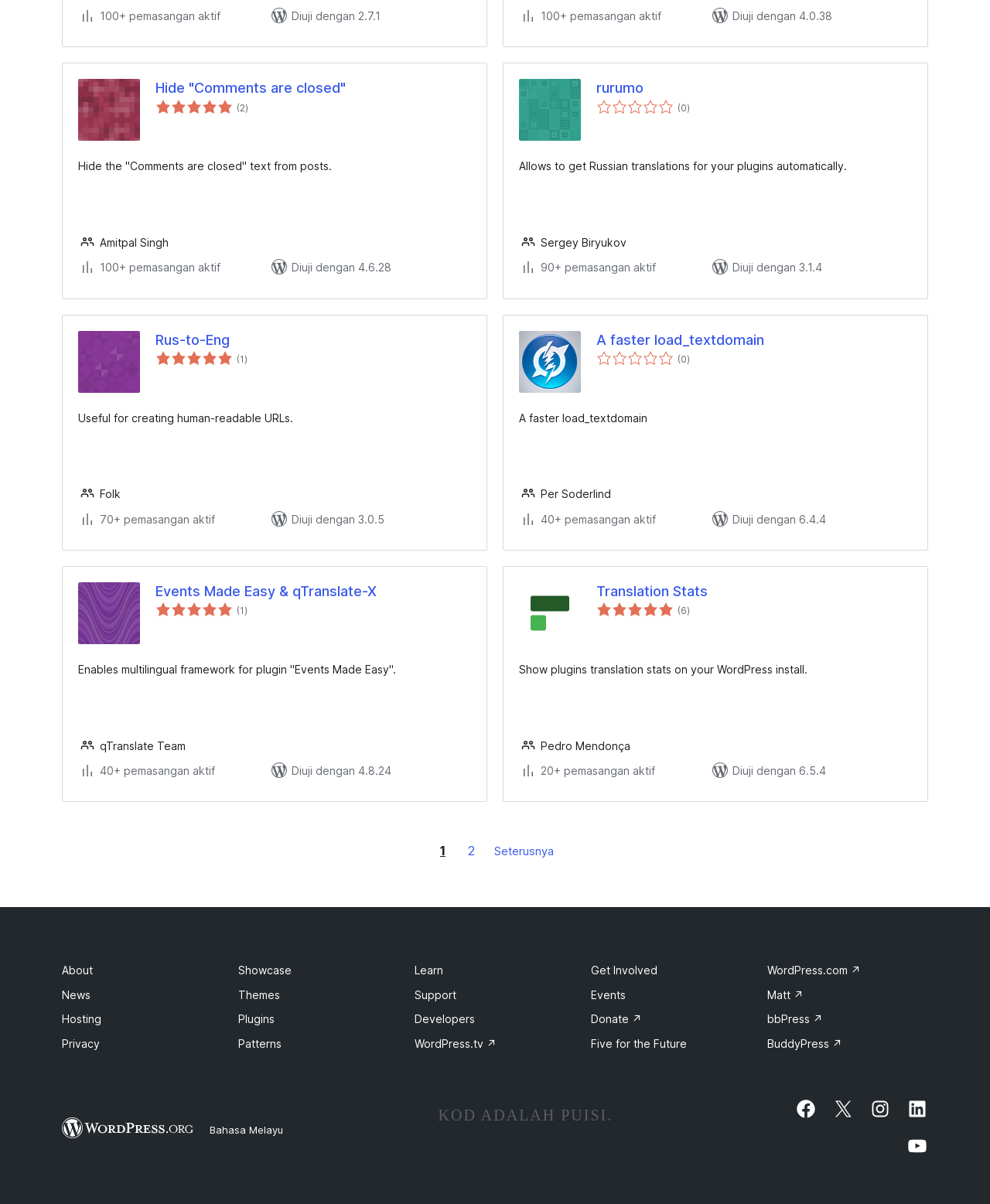Can you specify the bounding box coordinates of the area that needs to be clicked to fulfill the following instruction: "View Nature's Emporium Online Store"?

None